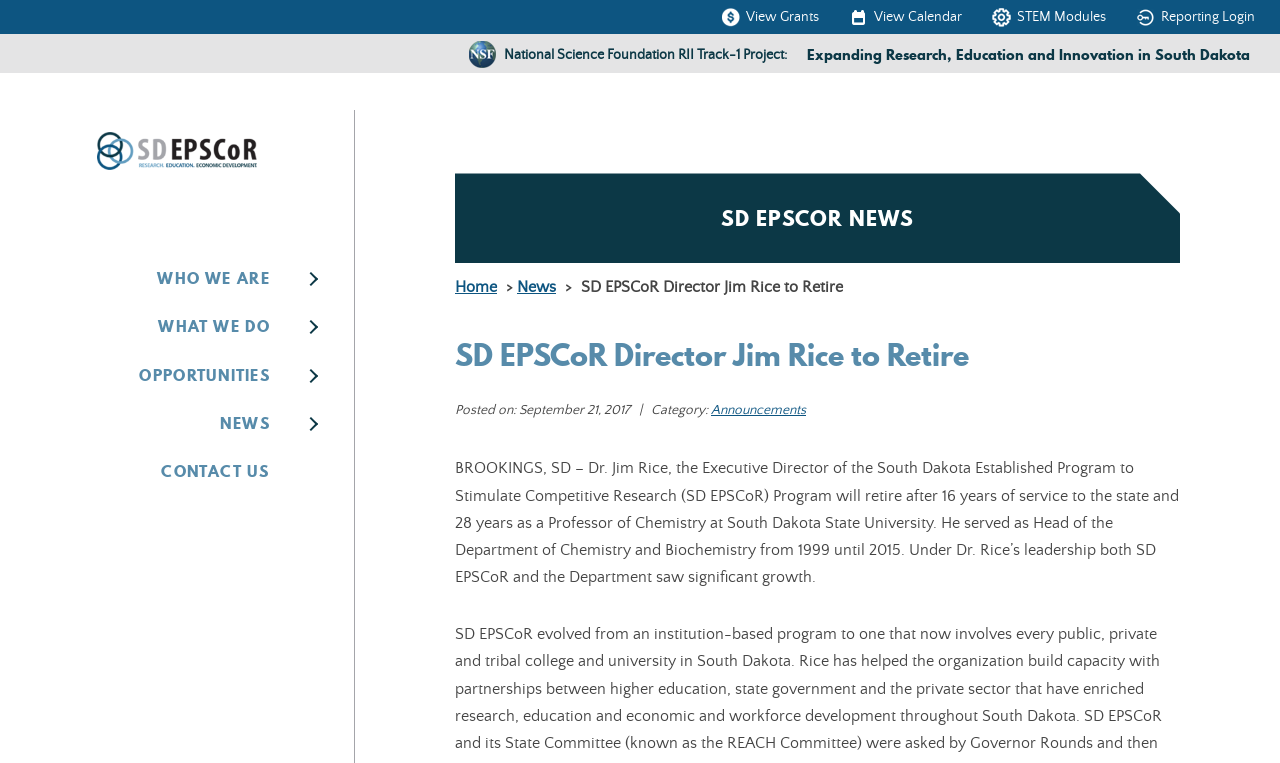Please provide the bounding box coordinates for the element that needs to be clicked to perform the instruction: "Contact Us Now". The coordinates must consist of four float numbers between 0 and 1, formatted as [left, top, right, bottom].

None